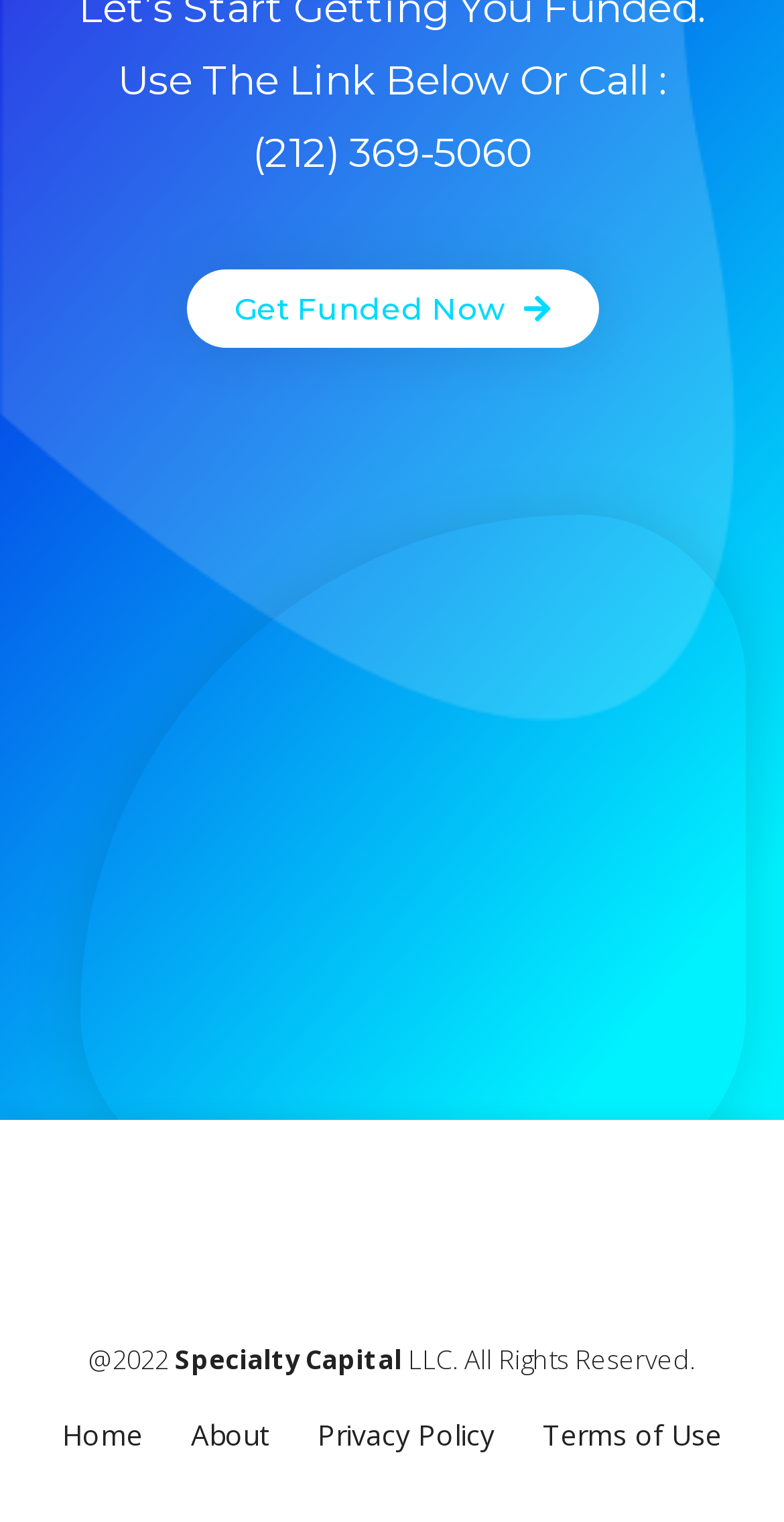What is the phone number on the webpage?
Using the image, elaborate on the answer with as much detail as possible.

I found the phone number by looking at the link element with the text '(212) 369-5060' which is located at the top of the webpage.